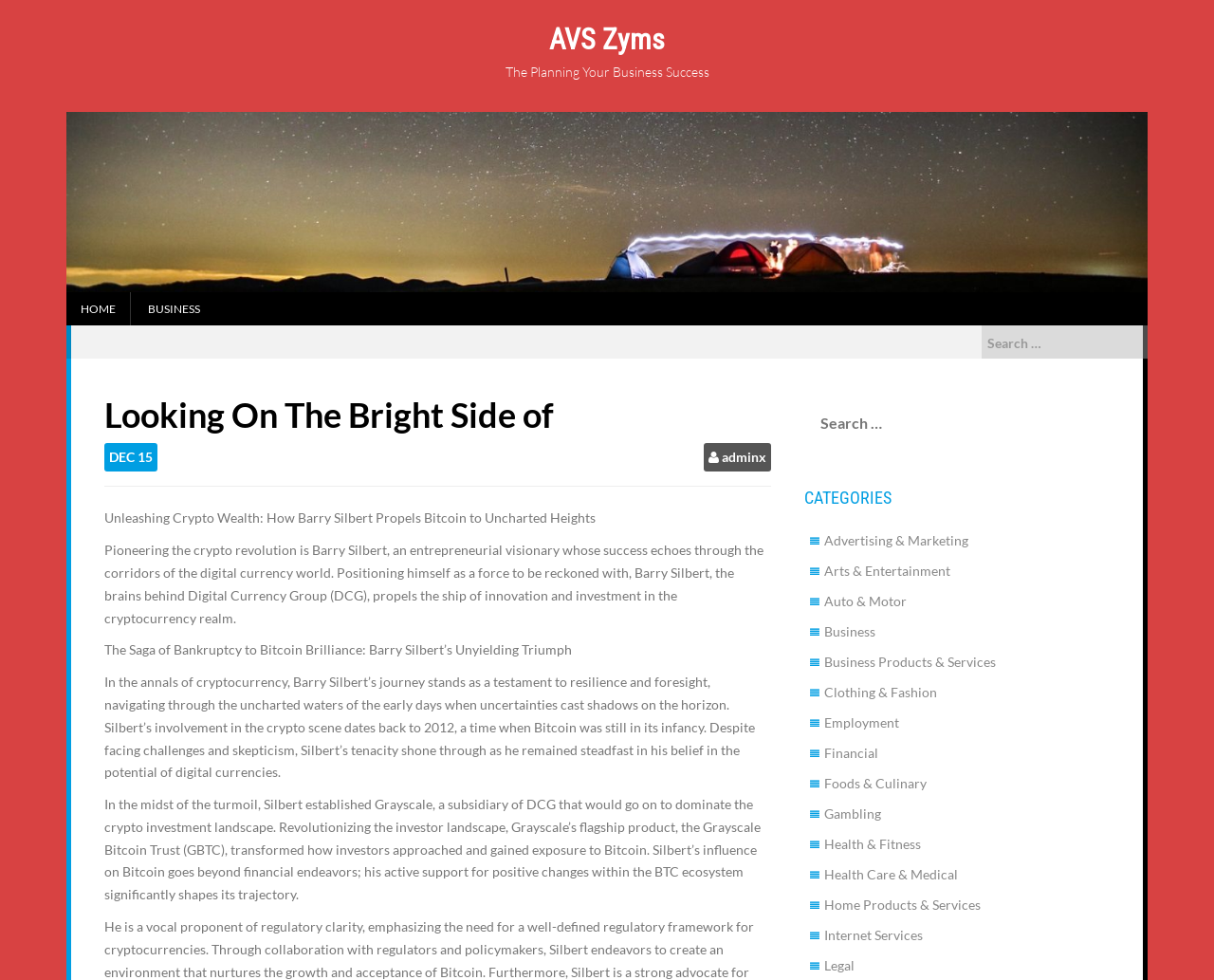Please identify the bounding box coordinates of the element's region that needs to be clicked to fulfill the following instruction: "Click on HOME". The bounding box coordinates should consist of four float numbers between 0 and 1, i.e., [left, top, right, bottom].

[0.055, 0.298, 0.107, 0.332]